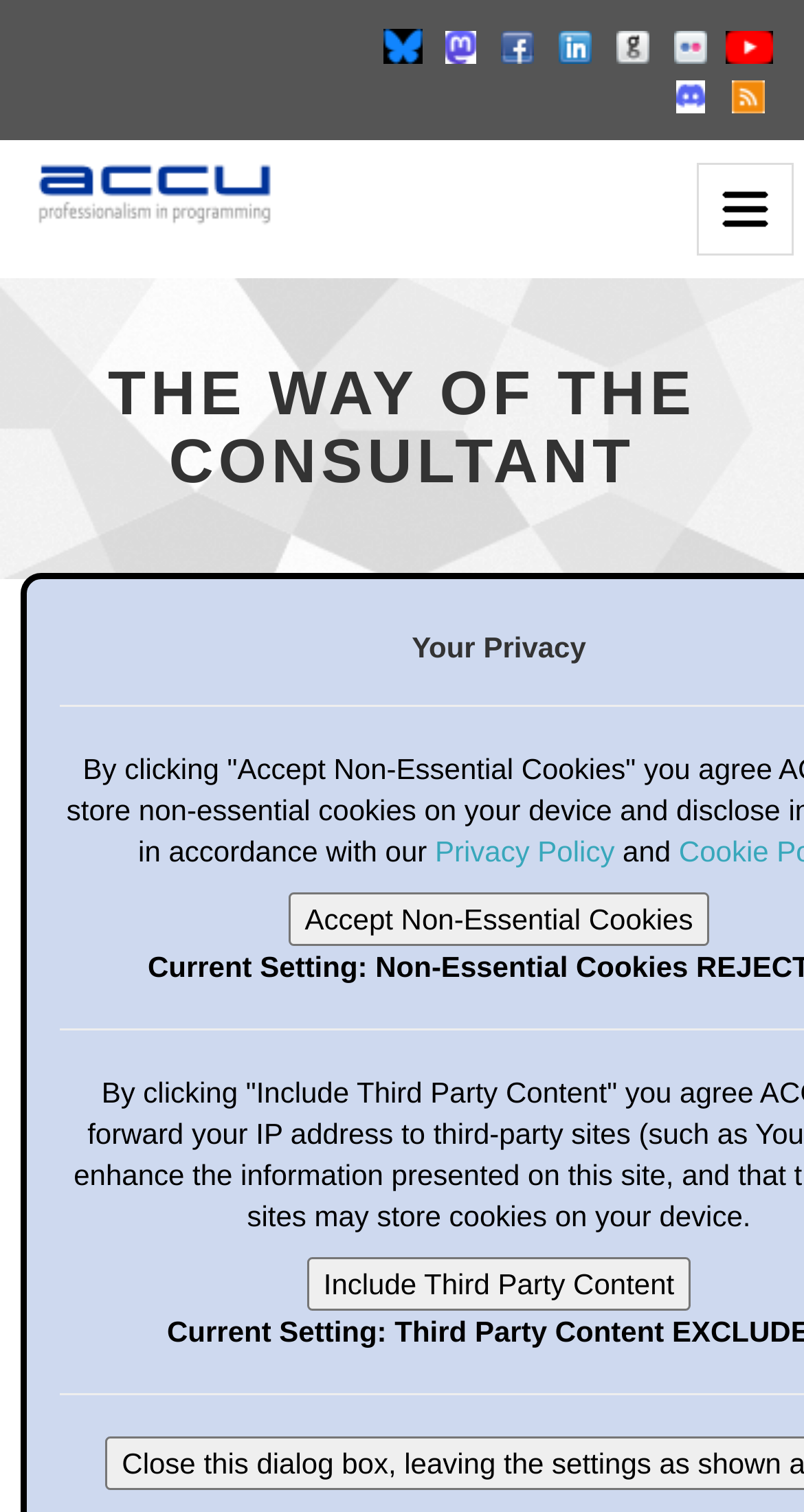Given the description of the UI element: "Accept Non-Essential Cookies", predict the bounding box coordinates in the form of [left, top, right, bottom], with each value being a float between 0 and 1.

[0.359, 0.59, 0.882, 0.626]